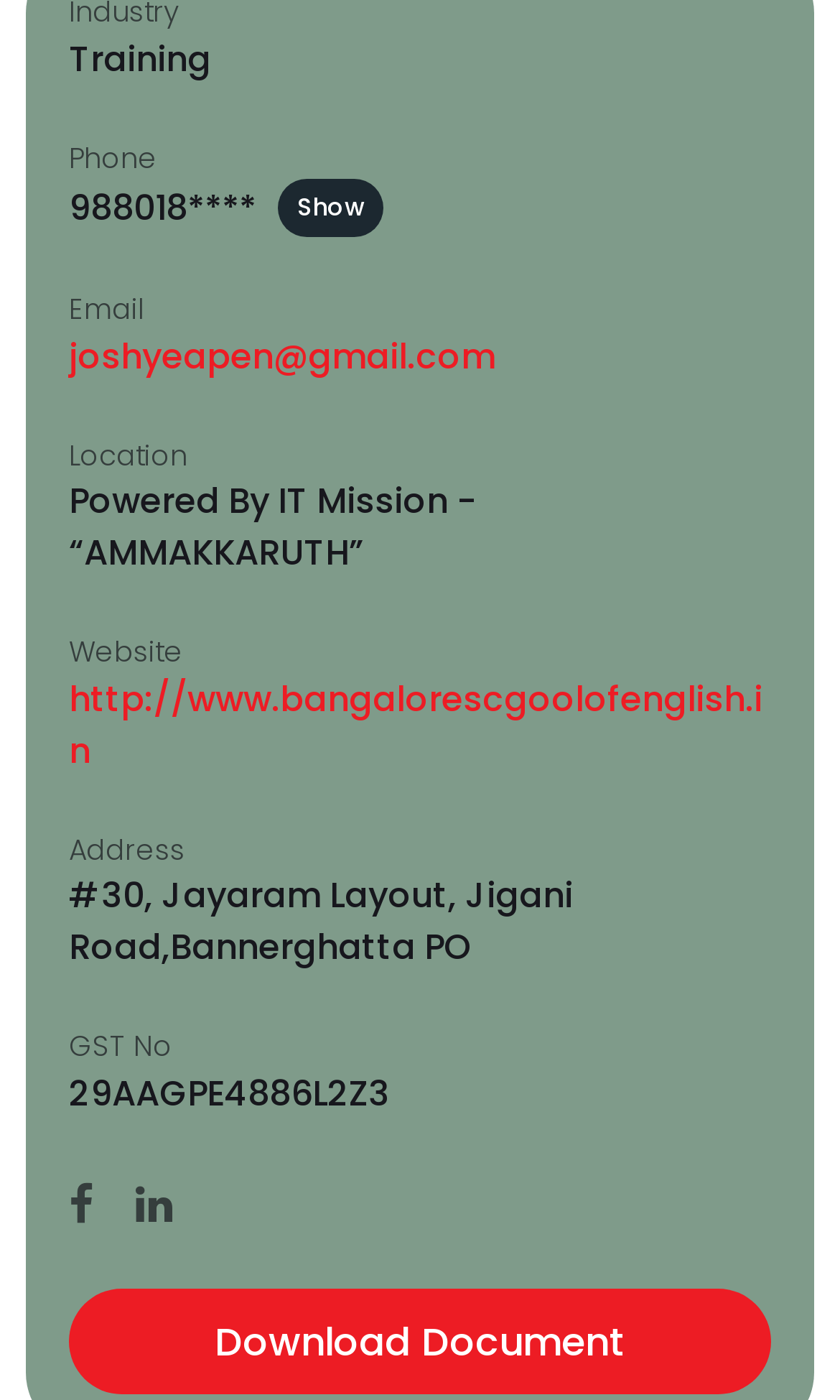What is the phone number?
Using the image as a reference, give a one-word or short phrase answer.

988018****